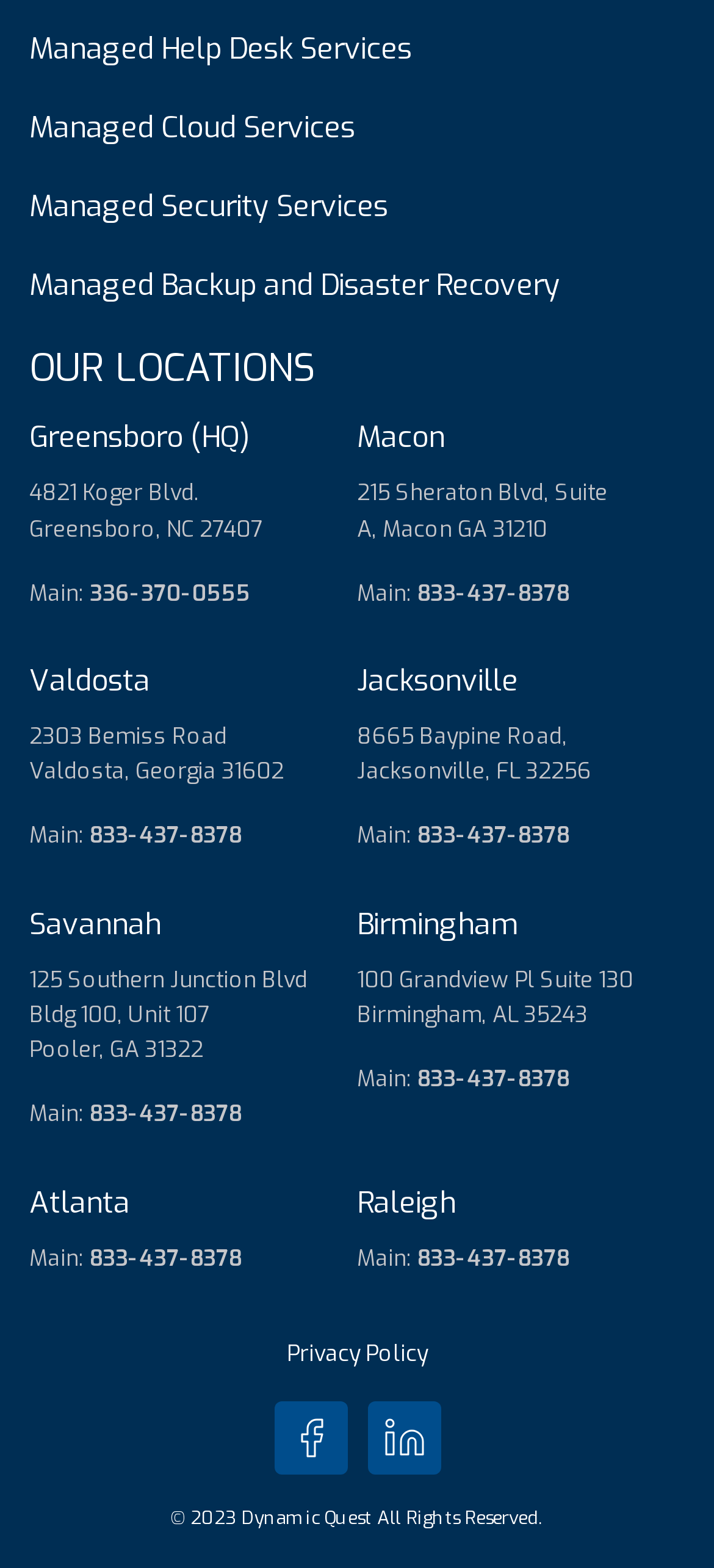How many locations does Dynamic Quest have?
Using the image as a reference, answer with just one word or a short phrase.

7